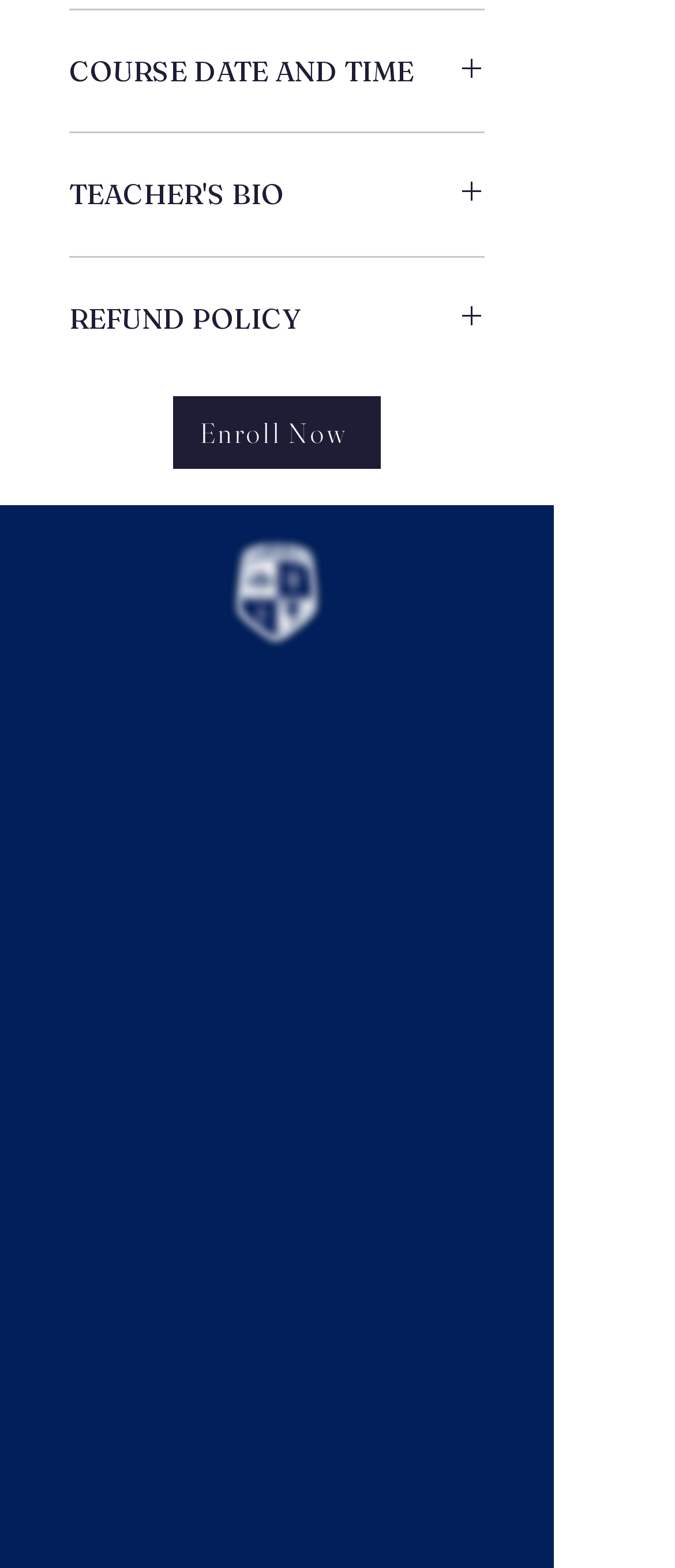Specify the bounding box coordinates for the region that must be clicked to perform the given instruction: "Enroll now".

[0.256, 0.253, 0.564, 0.299]